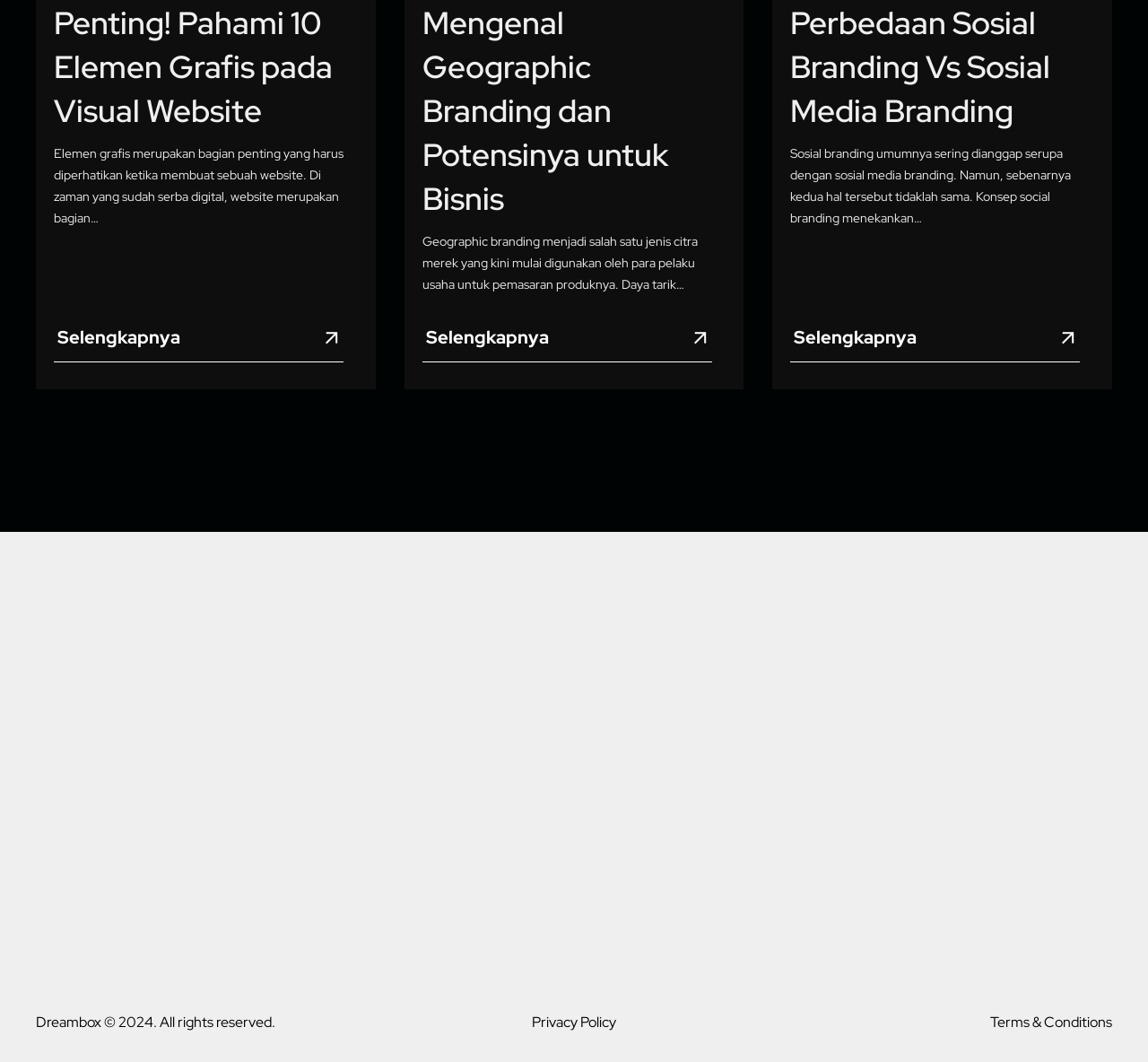Can you provide the bounding box coordinates for the element that should be clicked to implement the instruction: "View the Singapore office address"?

[0.031, 0.613, 0.221, 0.651]